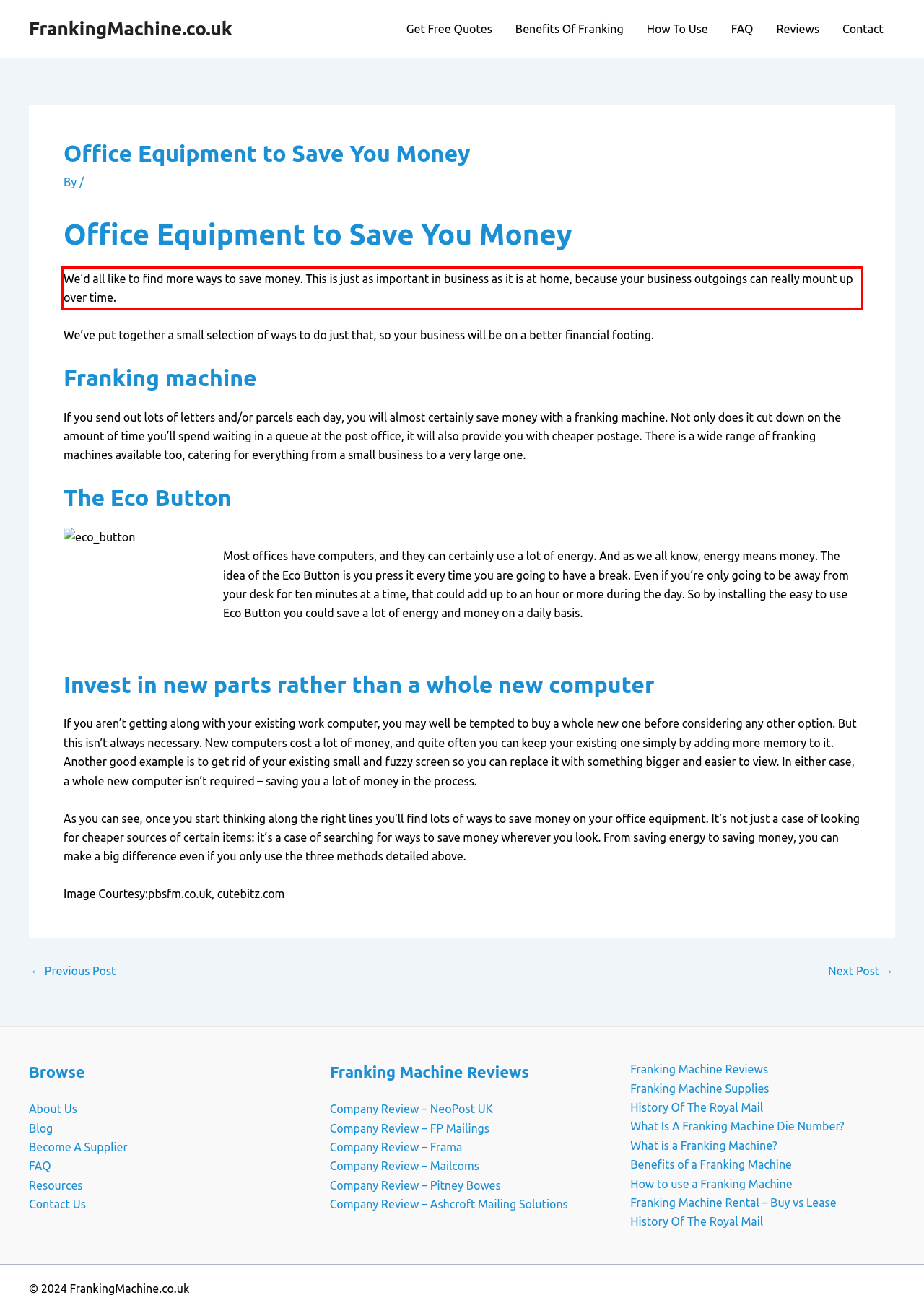Given a screenshot of a webpage containing a red bounding box, perform OCR on the text within this red bounding box and provide the text content.

We’d all like to find more ways to save money. This is just as important in business as it is at home, because your business outgoings can really mount up over time.